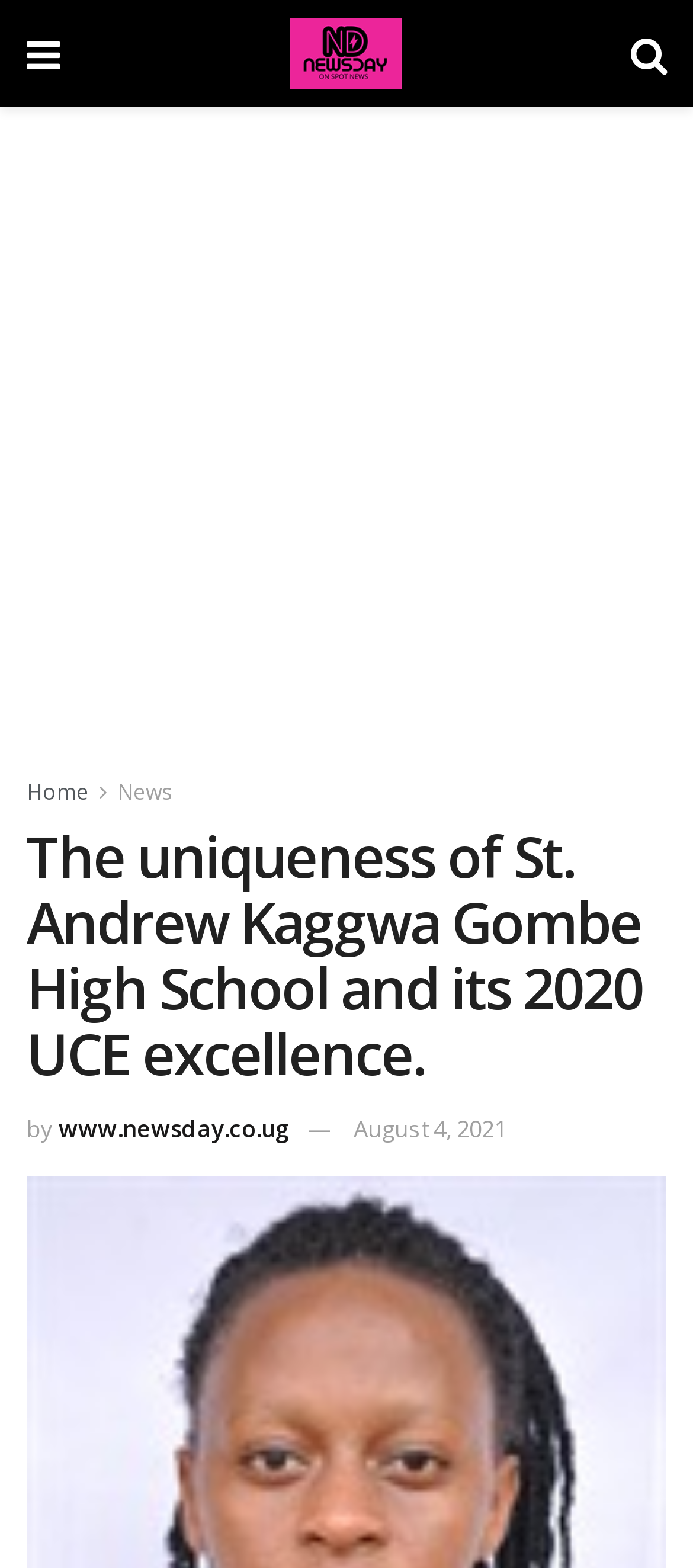Identify and provide the bounding box coordinates of the UI element described: "Home". The coordinates should be formatted as [left, top, right, bottom], with each number being a float between 0 and 1.

[0.038, 0.495, 0.128, 0.515]